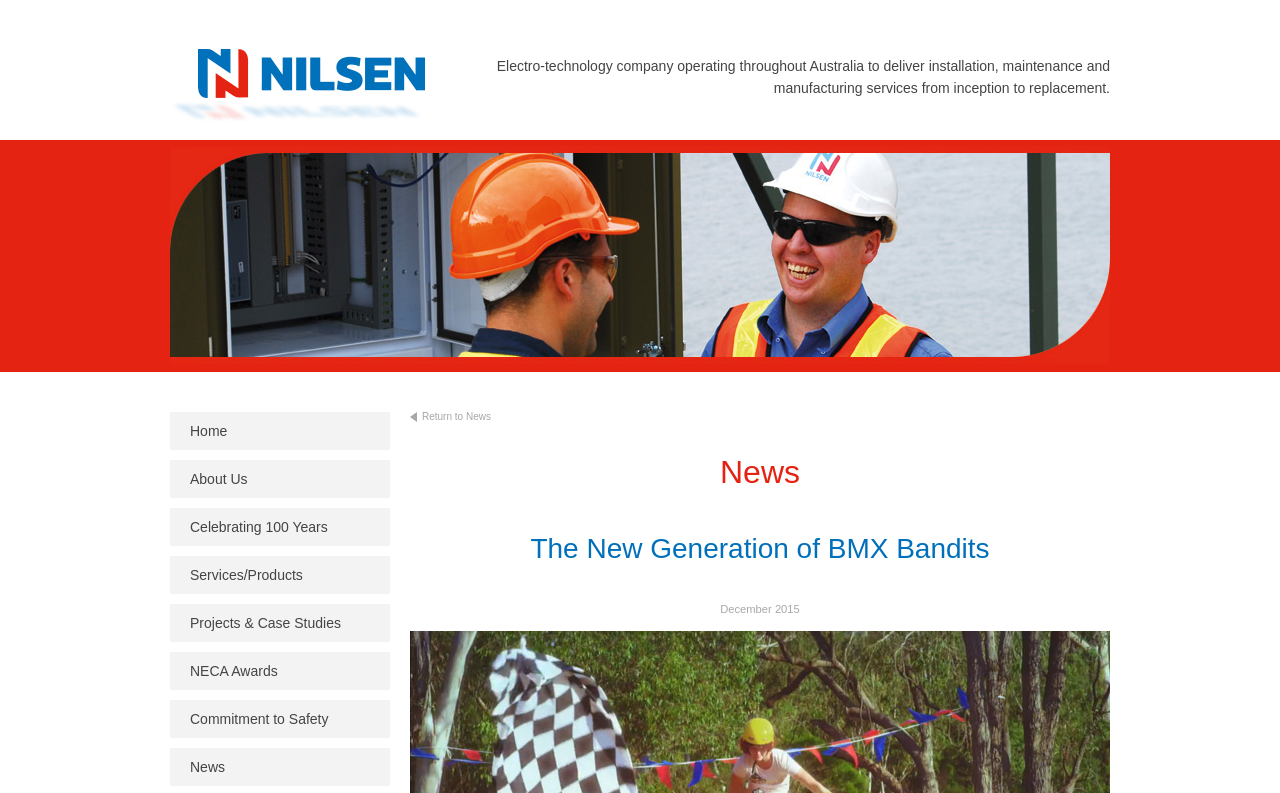Determine the bounding box coordinates of the UI element described below. Use the format (top-left x, top-left y, bottom-right x, bottom-right y) with floating point numbers between 0 and 1: Celebrating 100 Years

[0.133, 0.641, 0.305, 0.689]